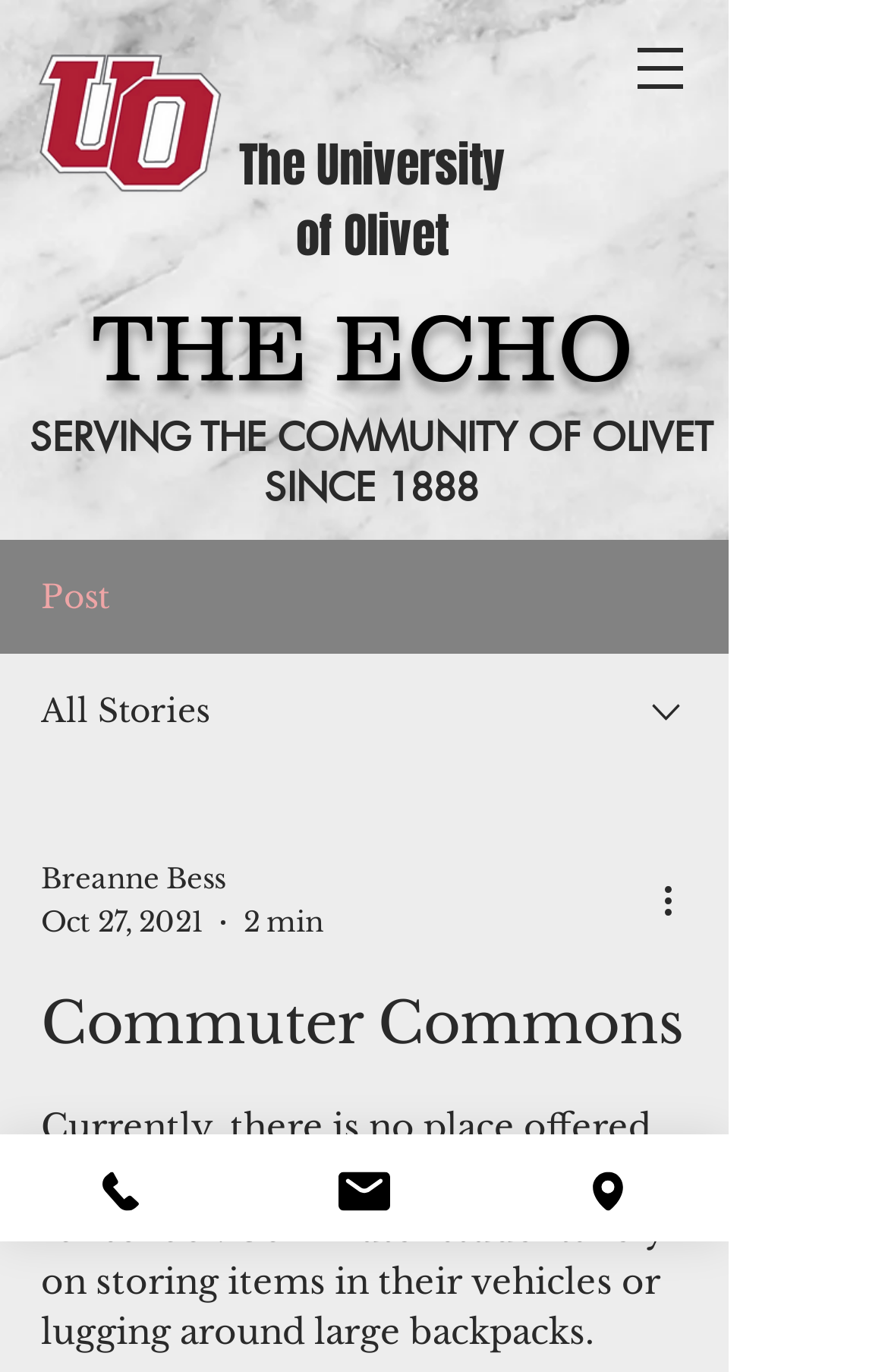How long does it take to read the article?
Answer the question with a single word or phrase derived from the image.

2 min